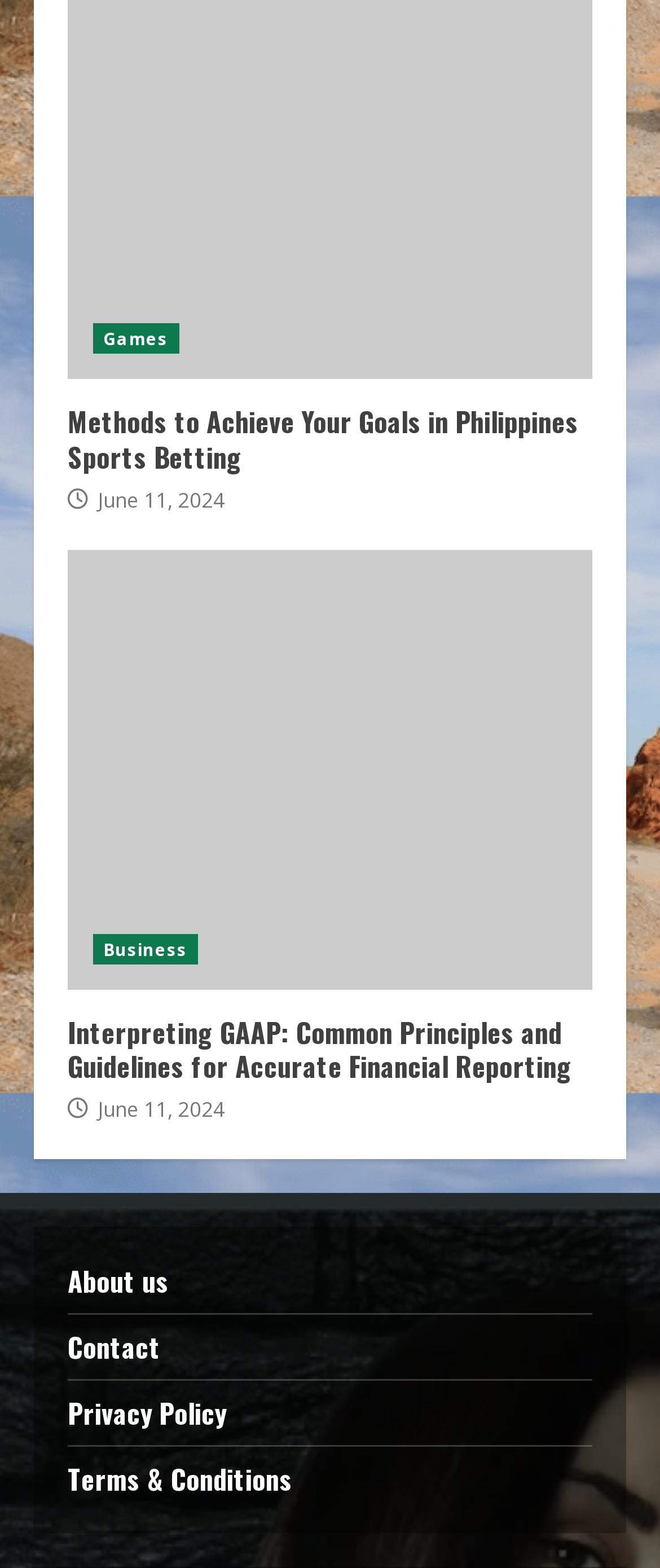Kindly provide the bounding box coordinates of the section you need to click on to fulfill the given instruction: "Click on Games".

[0.141, 0.206, 0.271, 0.226]